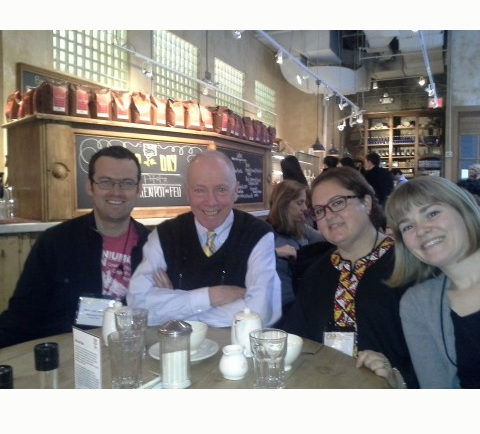Please provide a one-word or short phrase answer to the question:
What is the occasion of the gathering?

Friendly gathering